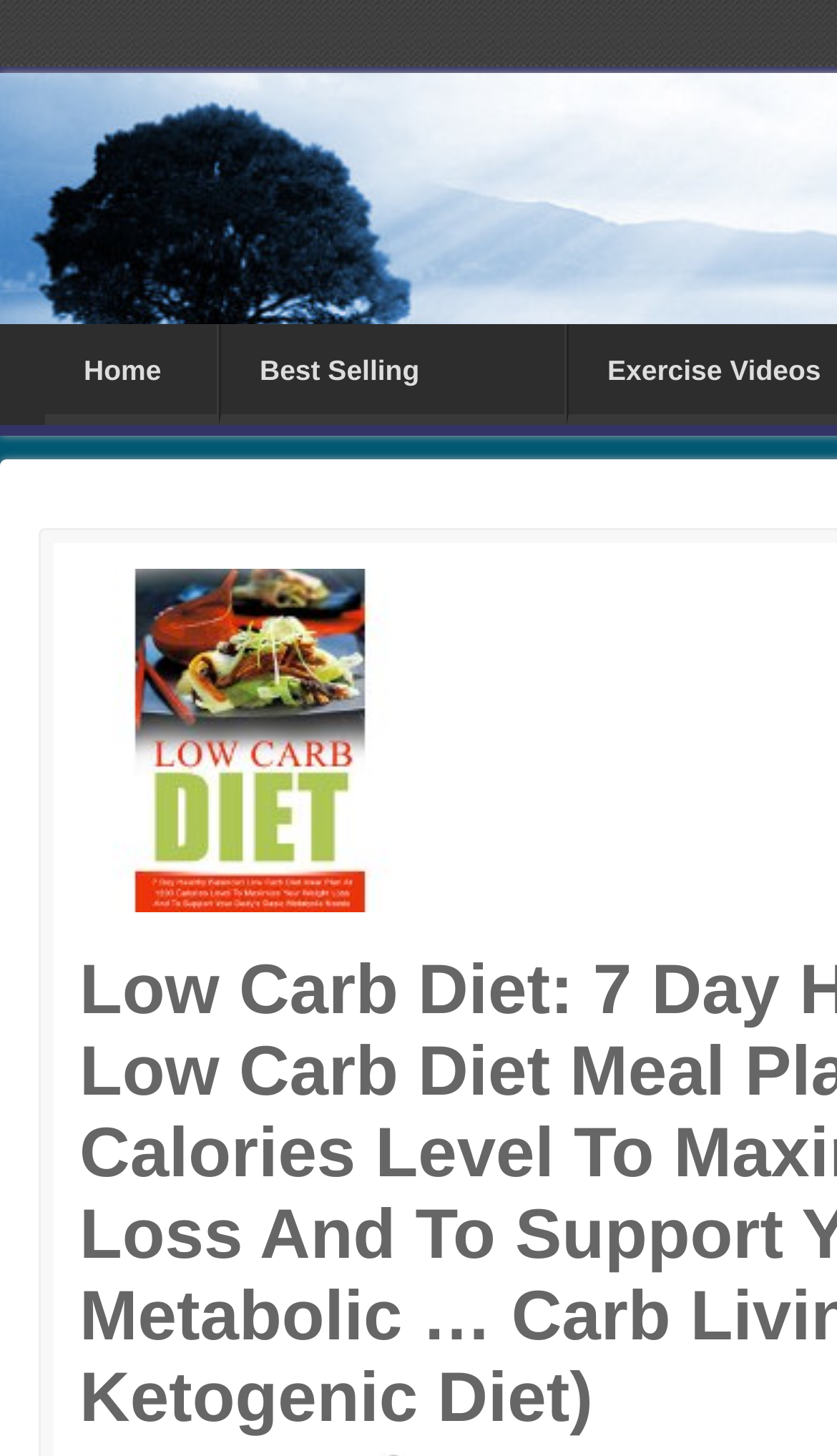Please extract and provide the main headline of the webpage.

Low Carb Diet: 7 Day Healthy Balanced Low Carb Diet Meal Plan At 1200 Calories Level To Maximize Your Weight Loss And To Support Your Body’s Basic Metabolic … Carb Living, Keto Clarity, Ketogenic Diet)